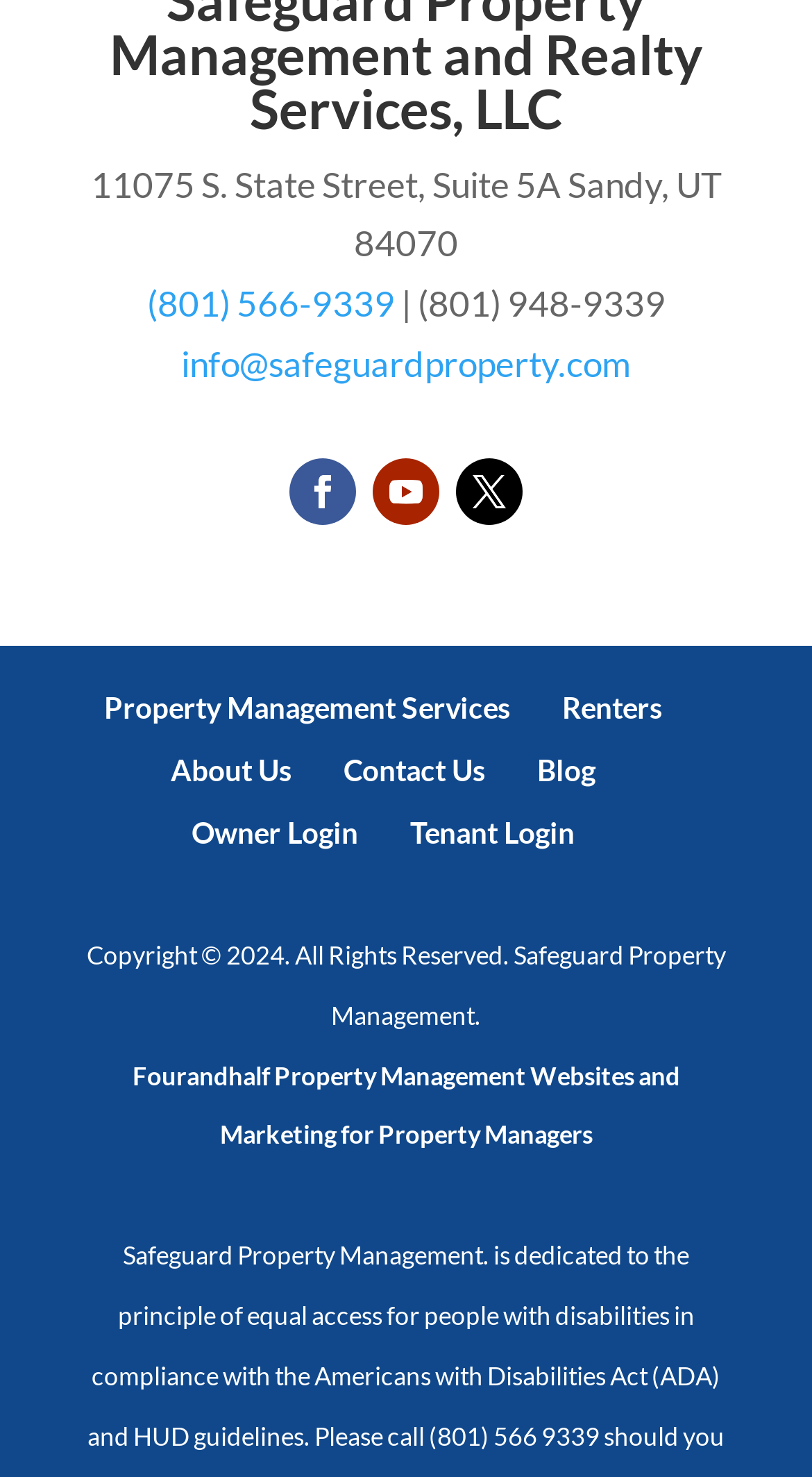Based on the element description, predict the bounding box coordinates (top-left x, top-left y, bottom-right x, bottom-right y) for the UI element in the screenshot: Follow

[0.459, 0.31, 0.541, 0.356]